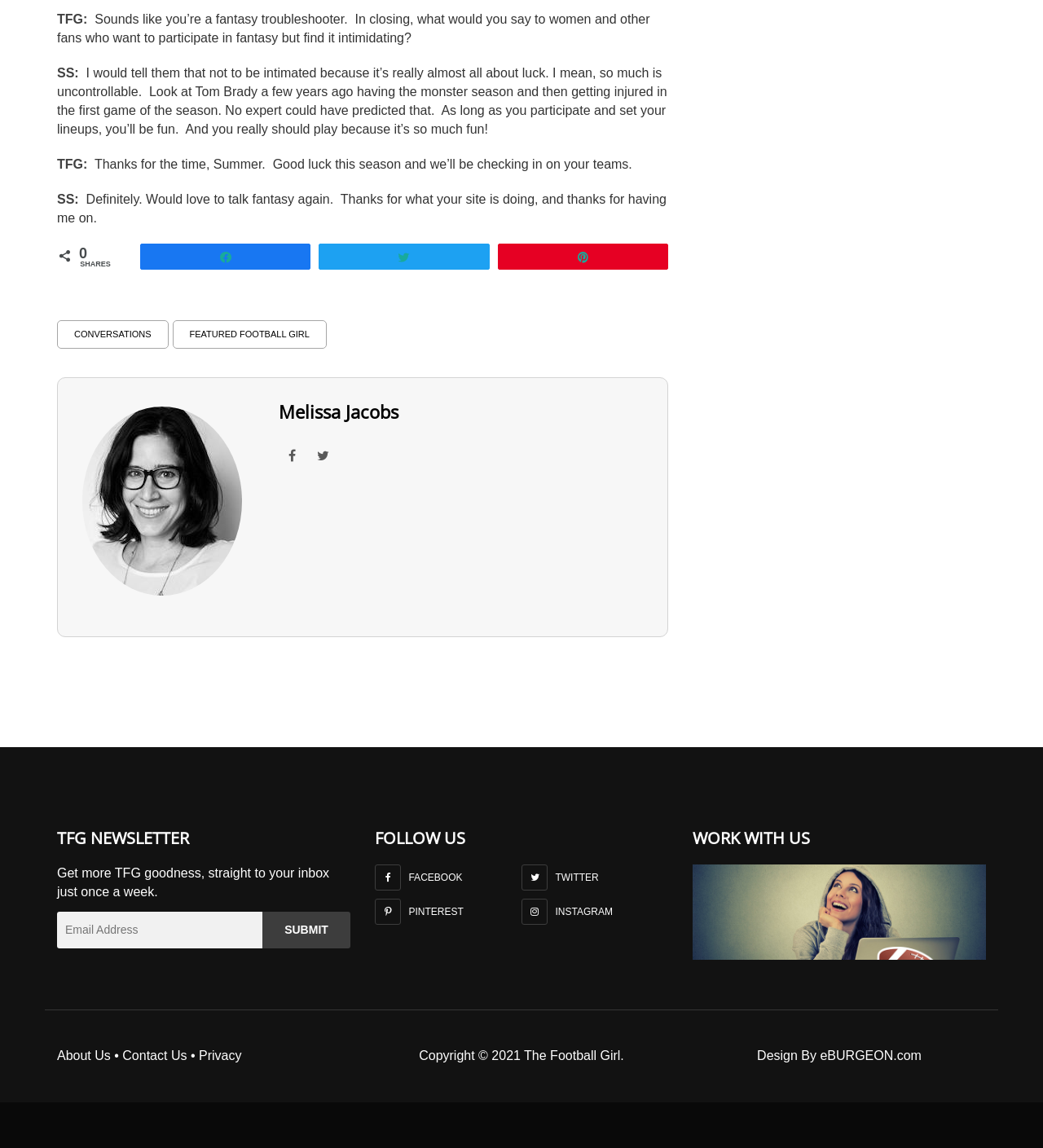Please give the bounding box coordinates of the area that should be clicked to fulfill the following instruction: "Click the 'A Pin' button". The coordinates should be in the format of four float numbers from 0 to 1, i.e., [left, top, right, bottom].

[0.478, 0.213, 0.64, 0.234]